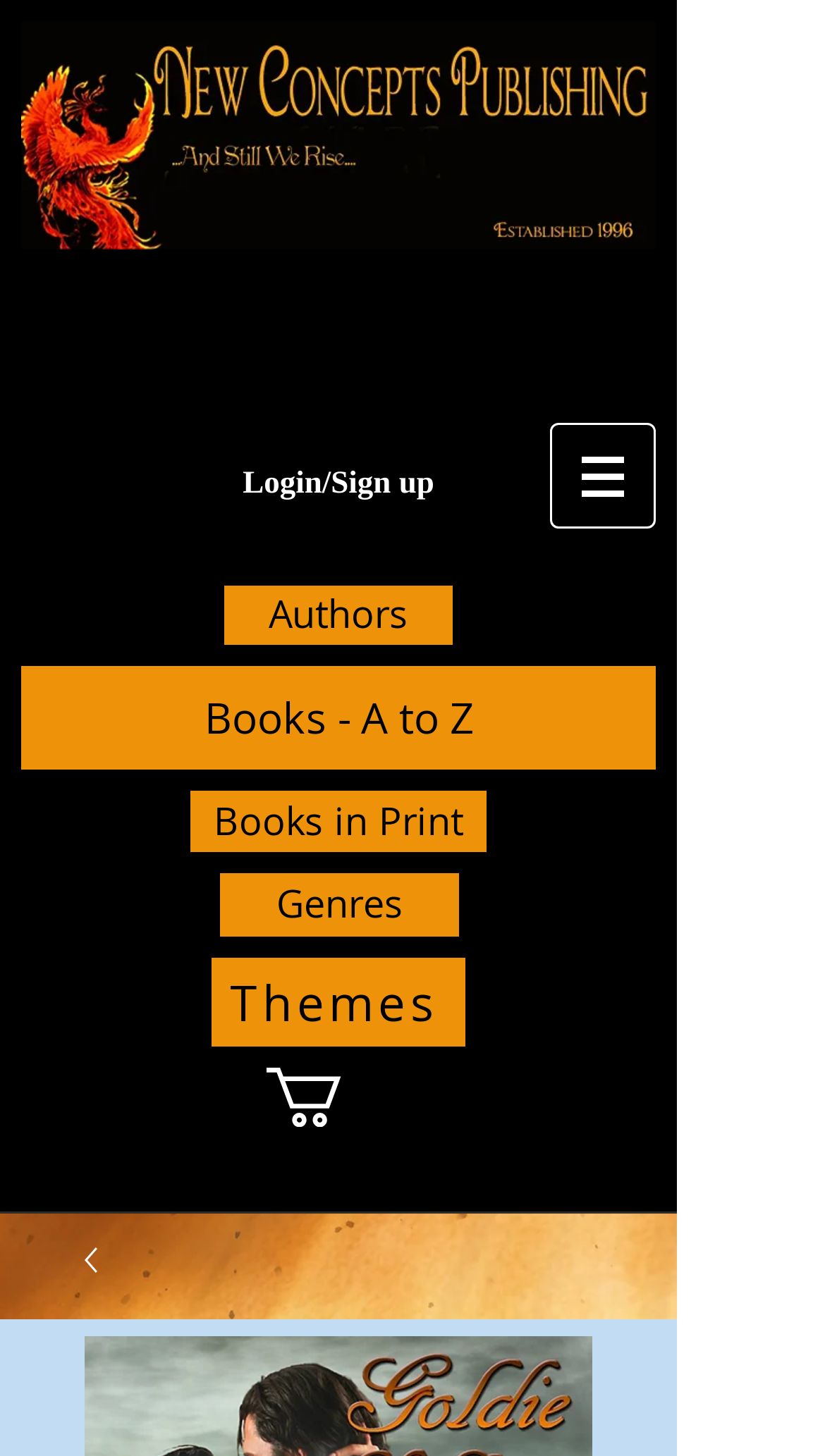What type of content is categorized by 'Genres' and 'Themes'?
Using the visual information, answer the question in a single word or phrase.

Books